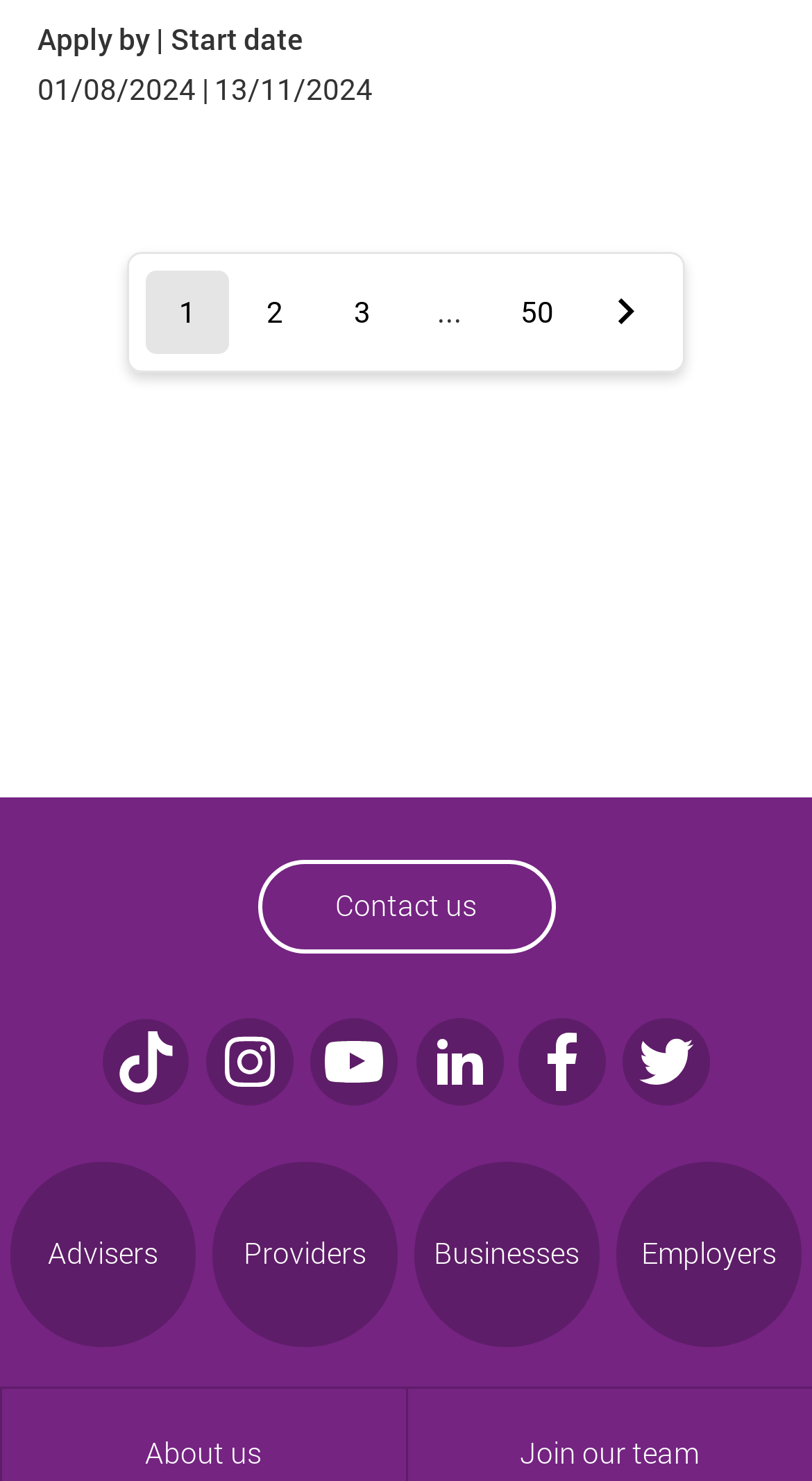What is the start date of the application?
Examine the webpage screenshot and provide an in-depth answer to the question.

The start date of the application can be found in the description list detail section, where it is written as '01/08/2024 | 13/11/2024'.